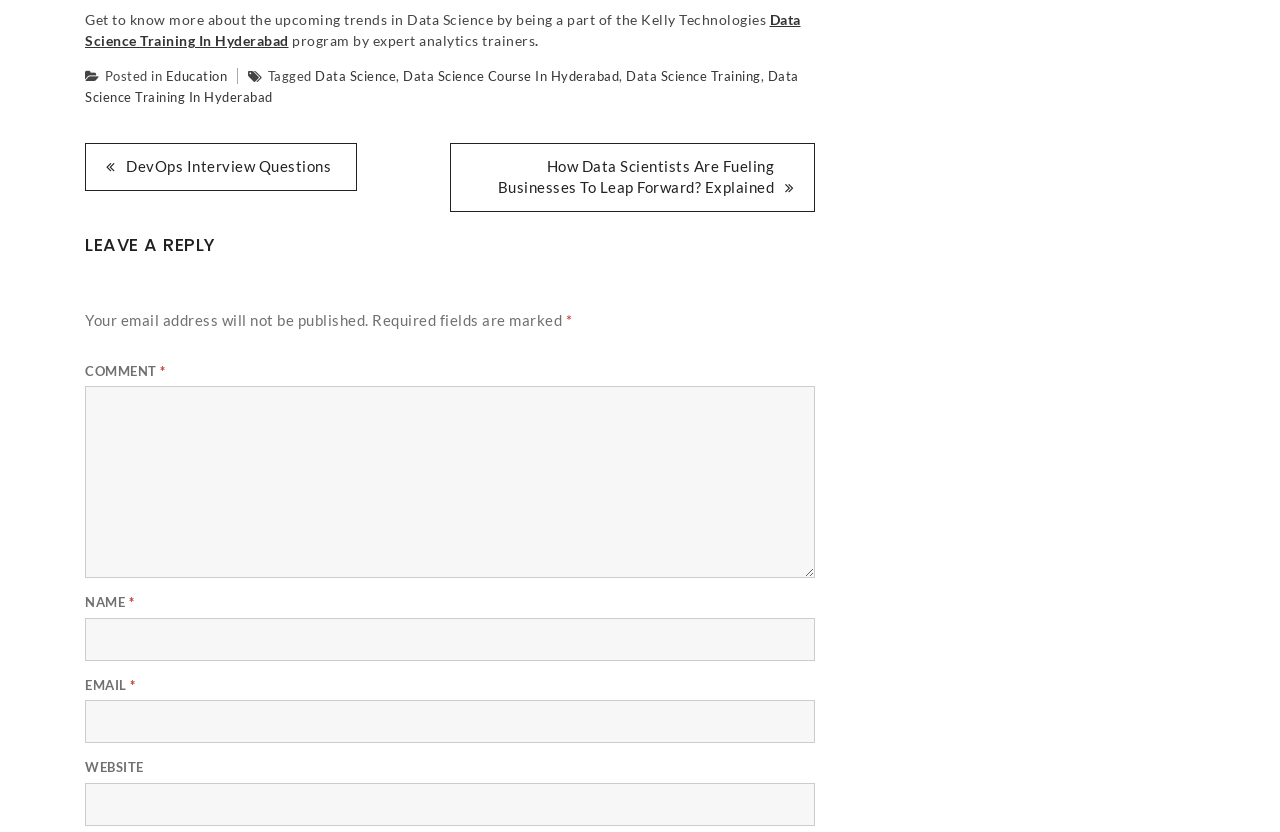What is the topic of the training program?
Ensure your answer is thorough and detailed.

The topic of the training program can be determined by looking at the text 'Get to know more about the upcoming trends in Data Science by being a part of the Kelly Technologies' which indicates that the training program is related to Data Science.